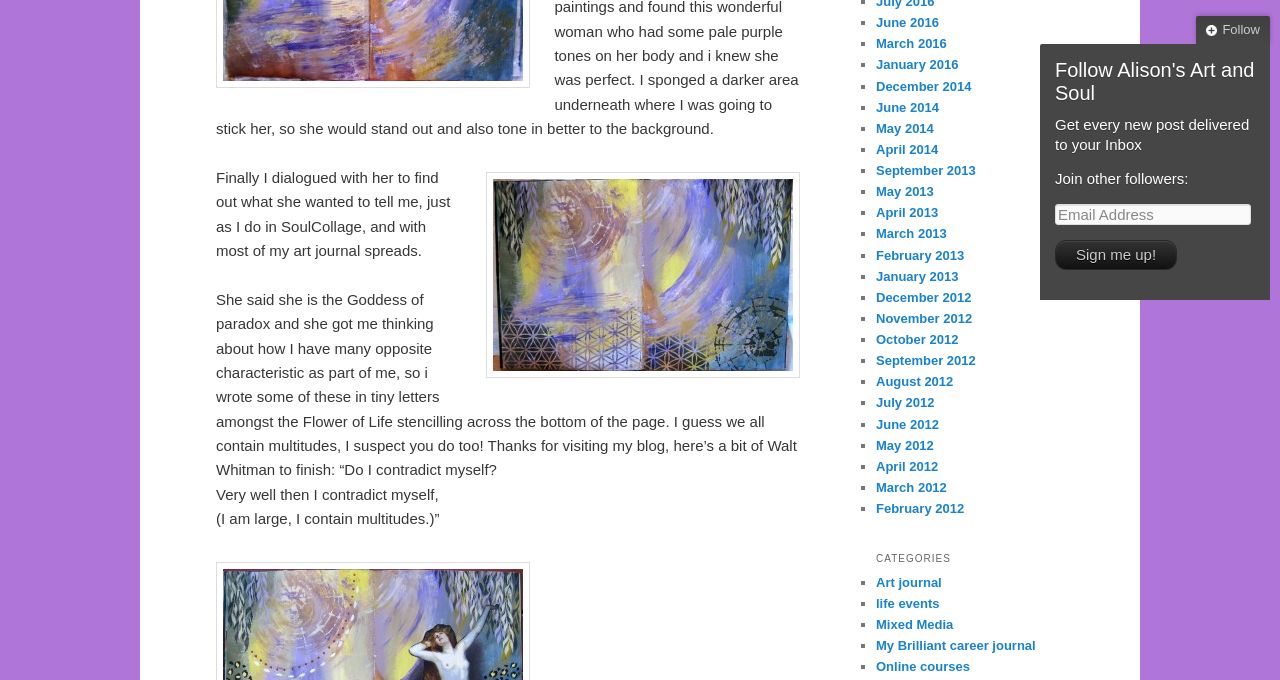Give a concise answer using only one word or phrase for this question:
What is the purpose of the textbox?

Enter email address